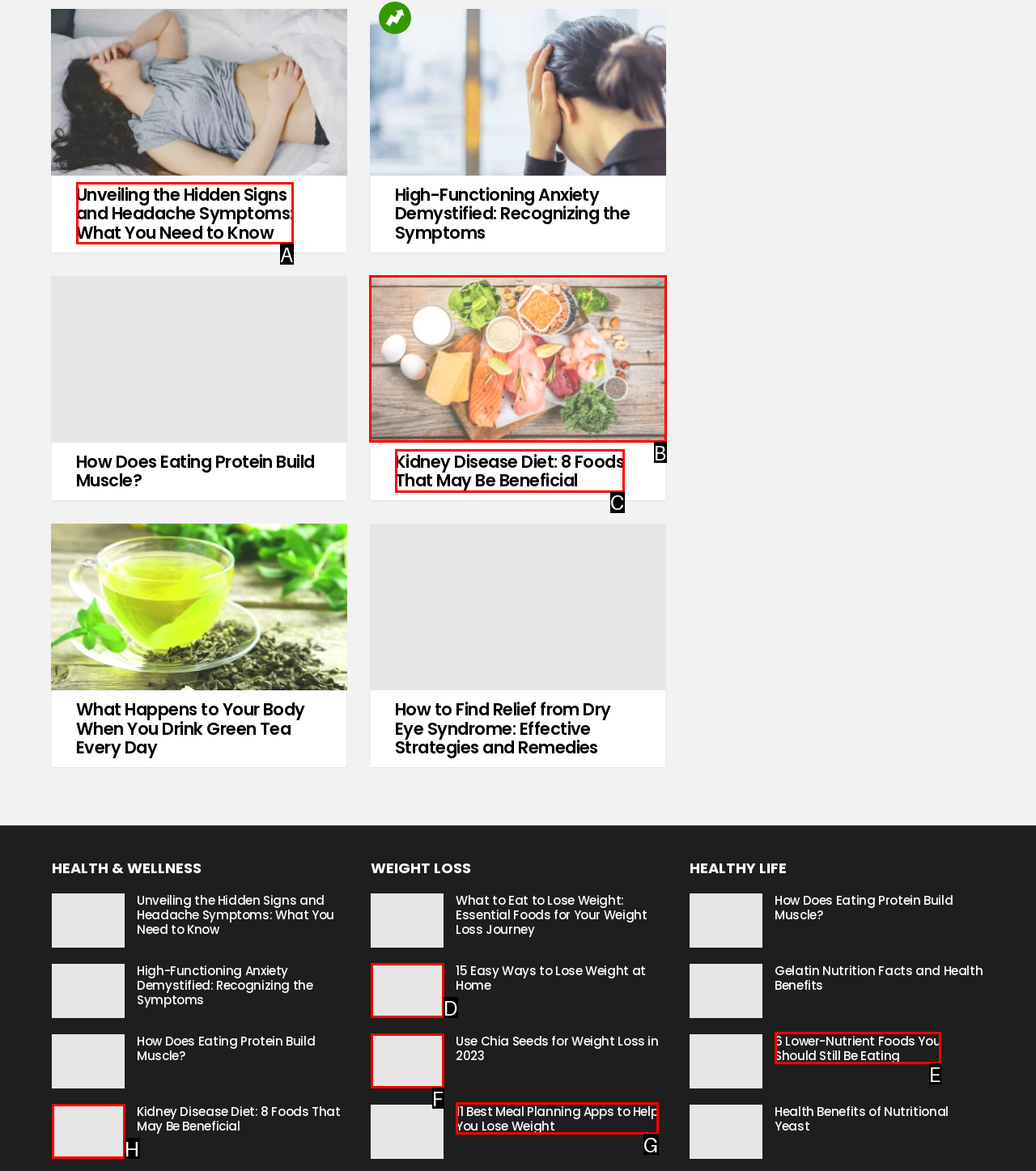Select the right option to accomplish this task: Discover the kidney disease diet. Reply with the letter corresponding to the correct UI element.

B